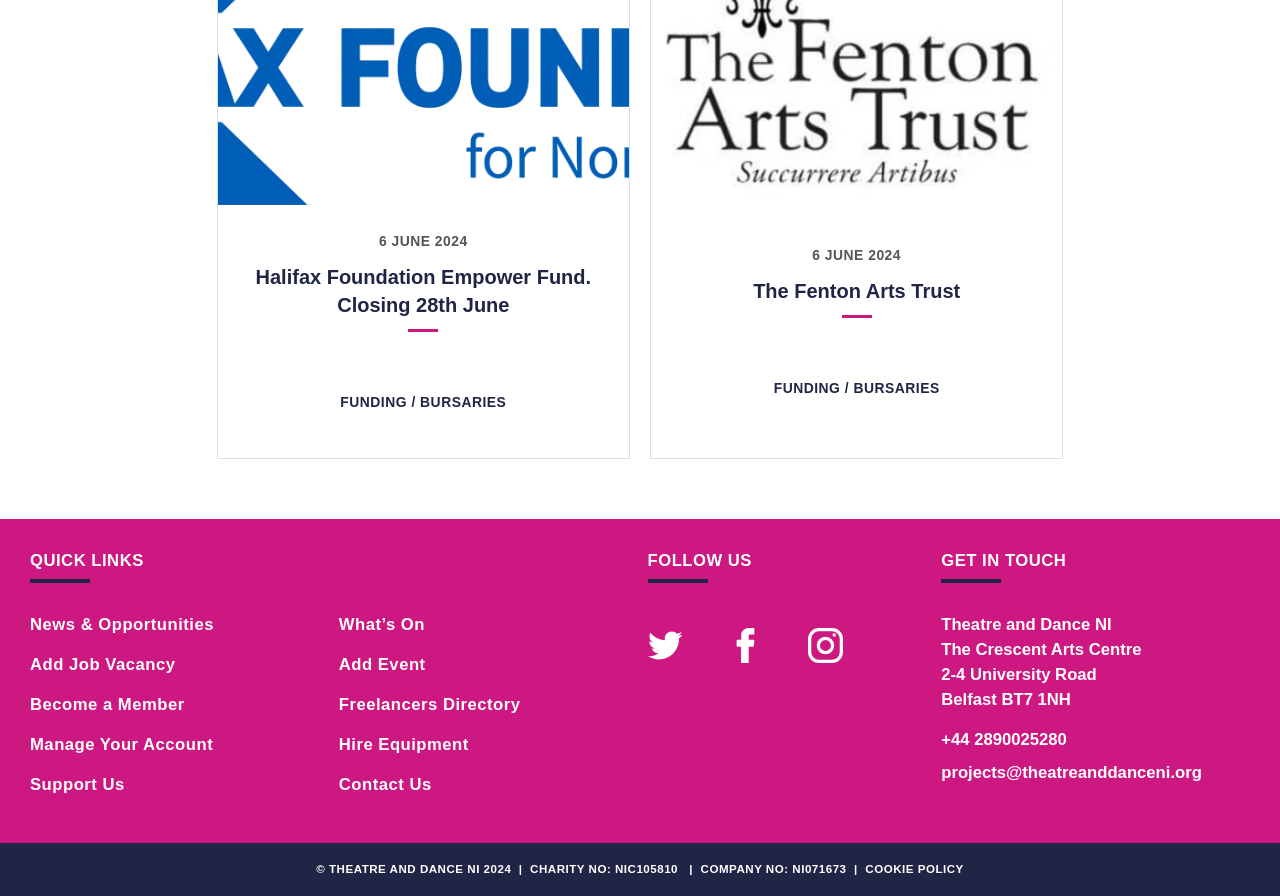Give a one-word or one-phrase response to the question:
What is the phone number of Theatre and Dance NI?

+44 2890025280